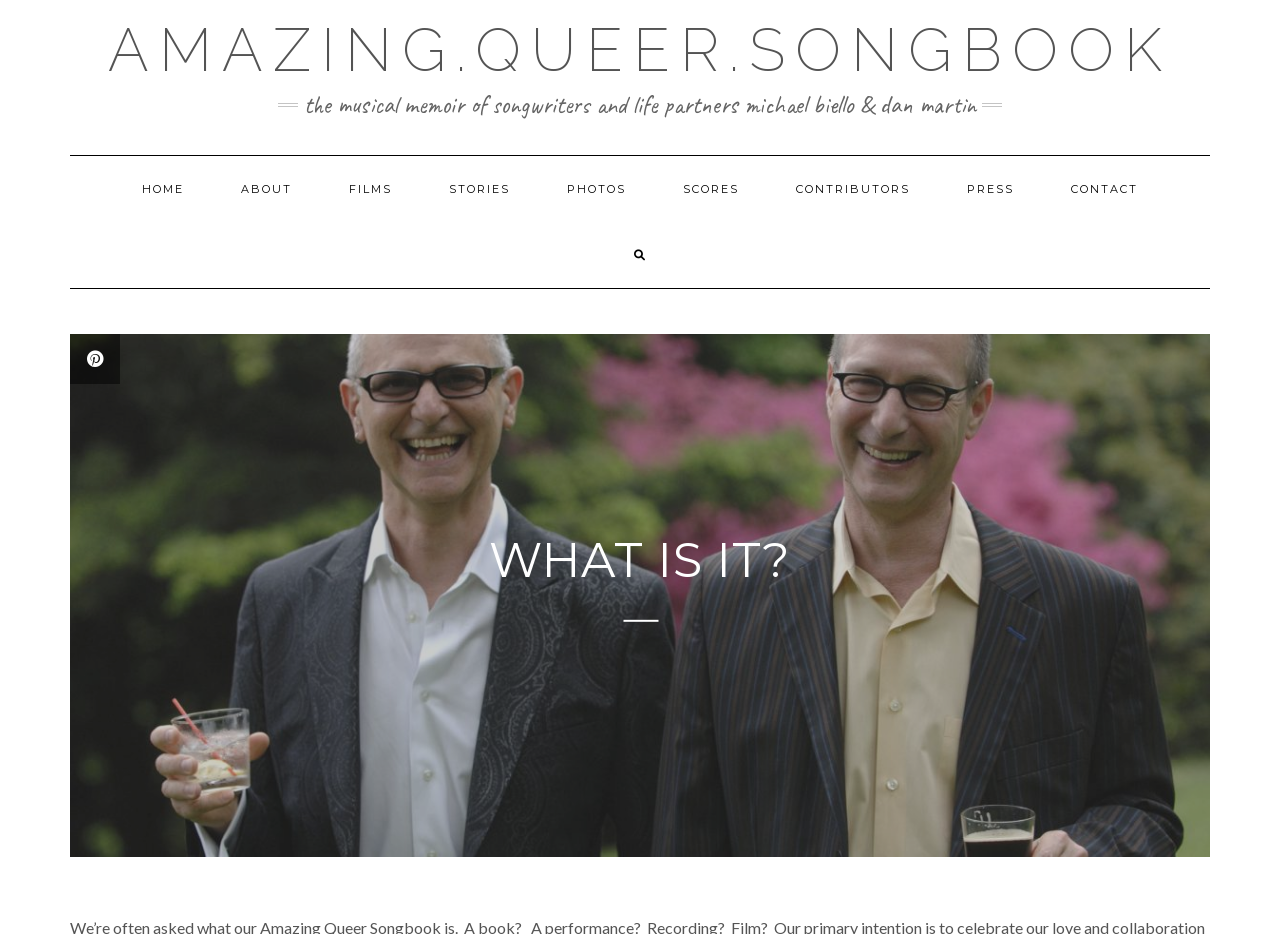How many navigation links are available?
Answer briefly with a single word or phrase based on the image.

9